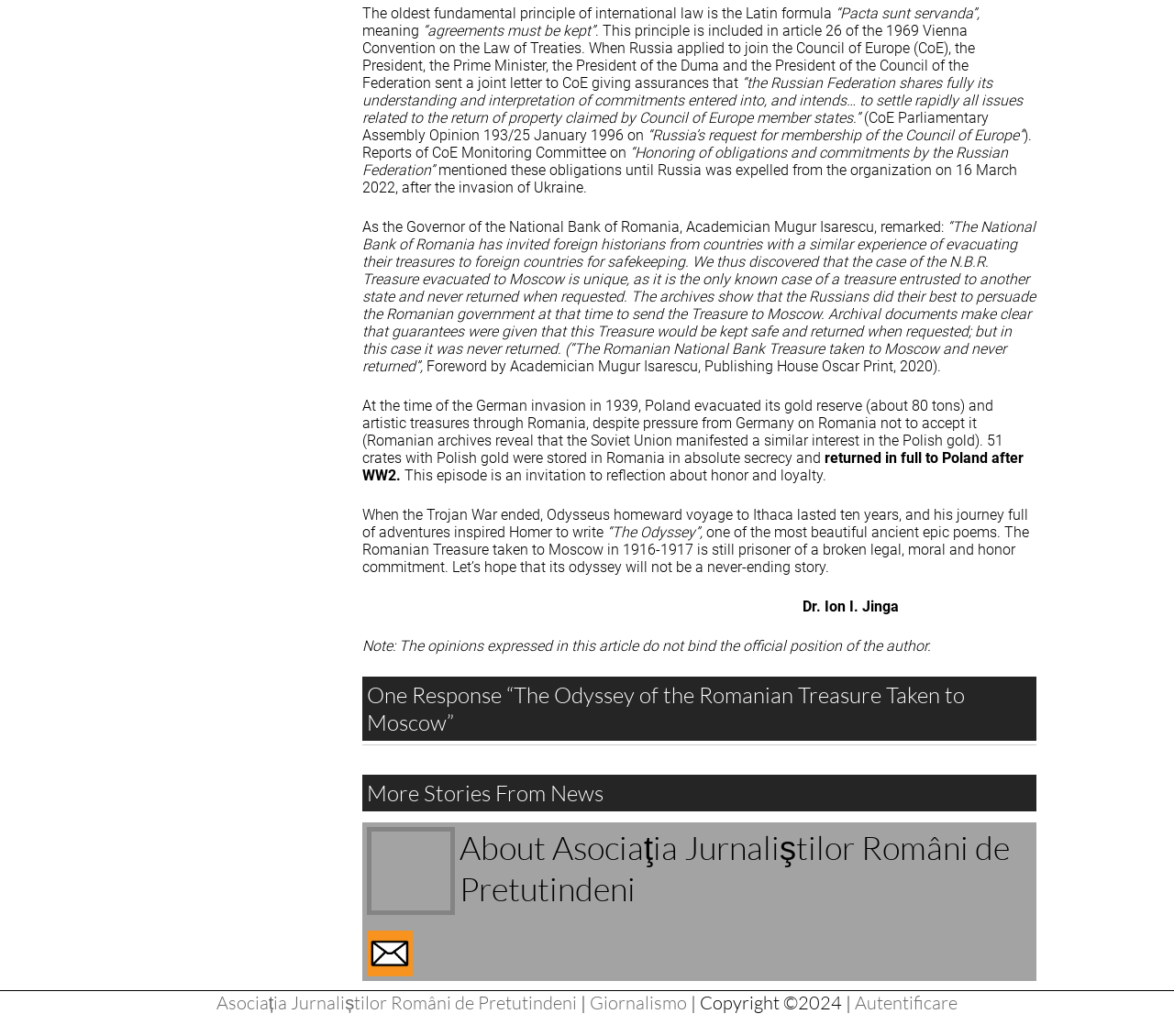Respond to the question below with a single word or phrase:
What is the oldest fundamental principle of international law?

Pacta sunt servanda